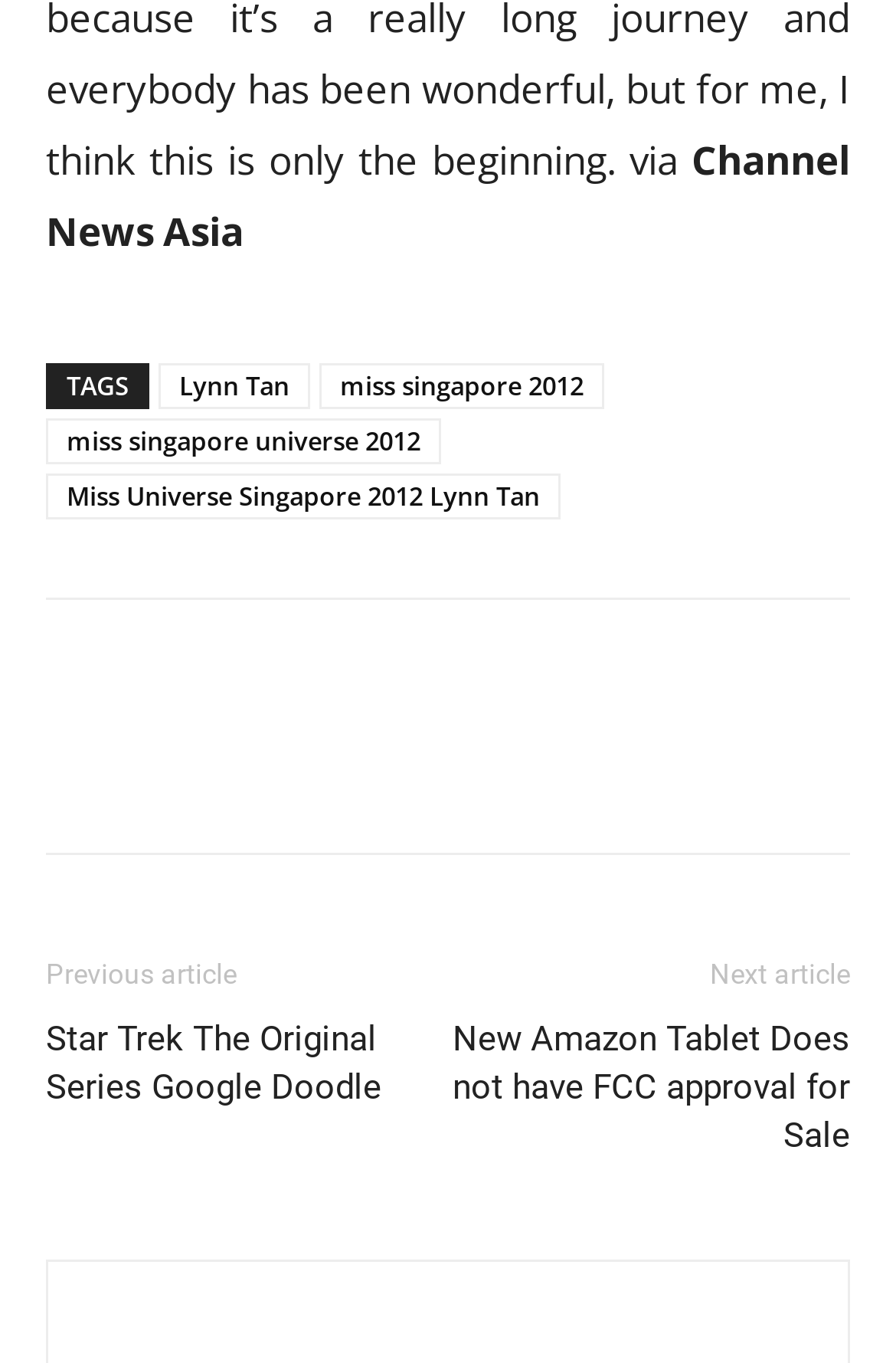What is the purpose of the icons below the iframe?
Analyze the screenshot and provide a detailed answer to the question.

The icons below the iframe, represented by Unicode characters, appear to be social media links. They are arranged horizontally and are likely used to share the article on various social media platforms.